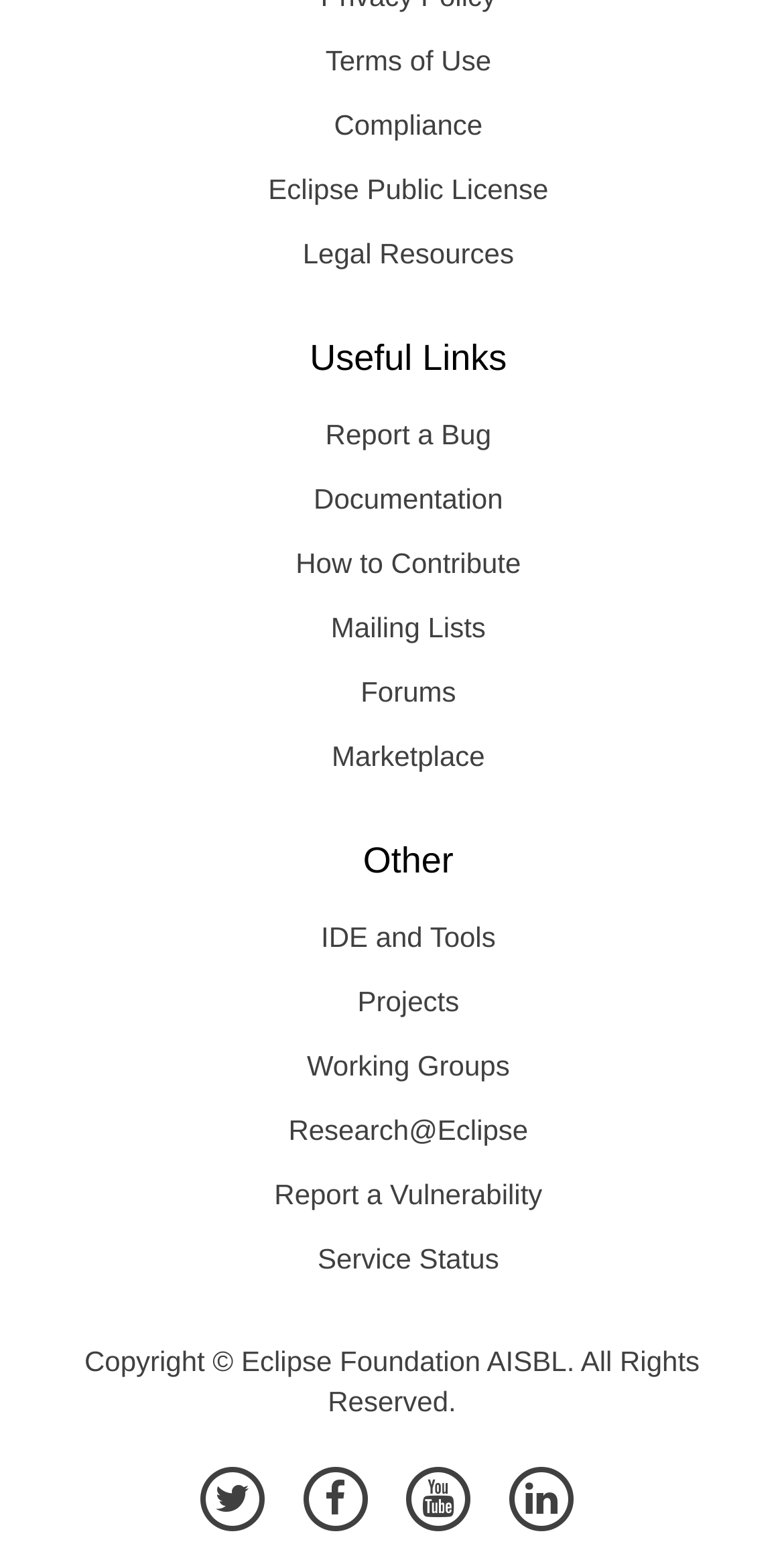Provide the bounding box coordinates of the area you need to click to execute the following instruction: "Explore the marketplace".

[0.08, 0.465, 0.961, 0.506]